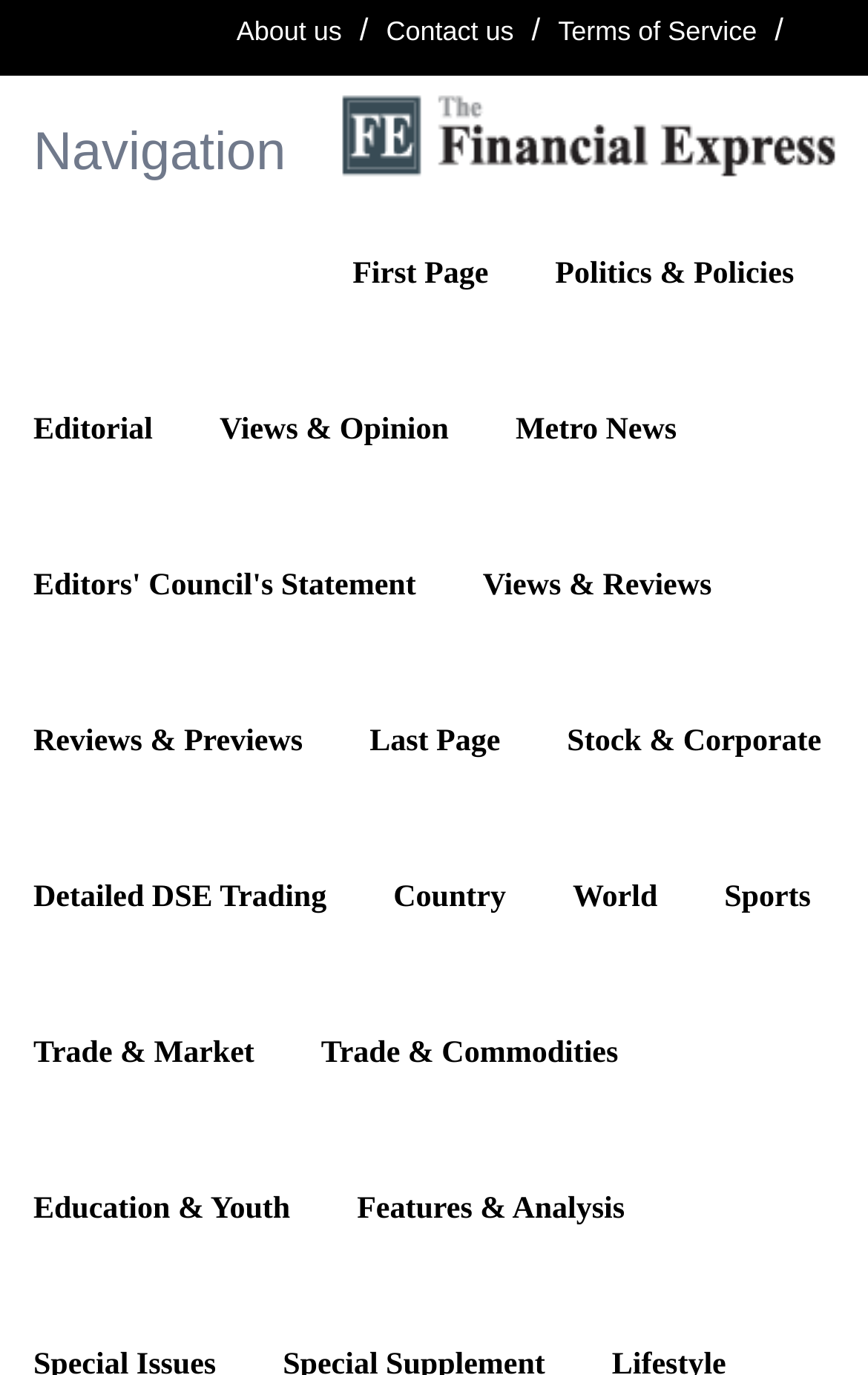What is the position of the 'Sports' link?
Give a one-word or short phrase answer based on the image.

Below 'Country' and 'World'